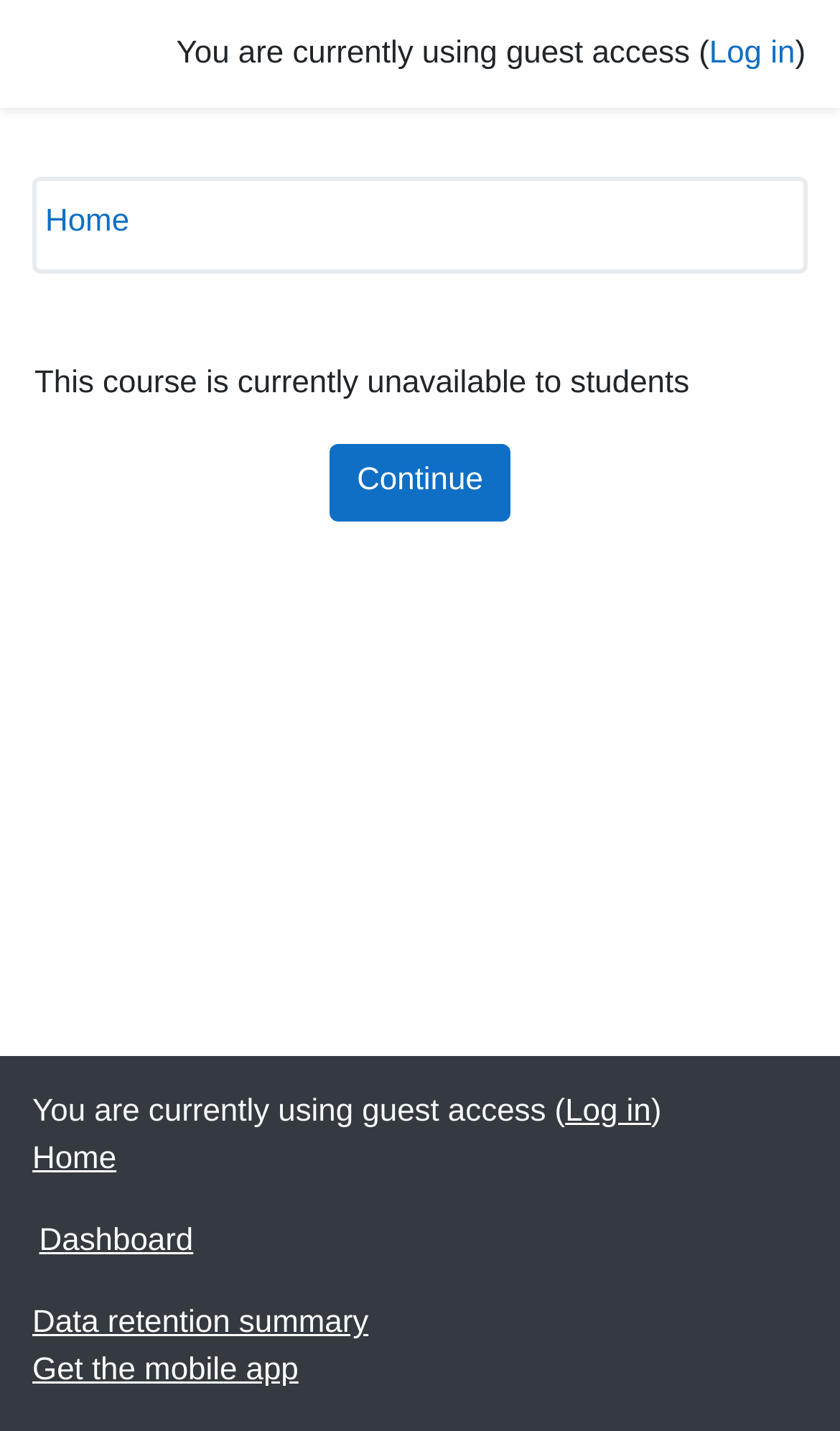Determine the bounding box coordinates for the clickable element required to fulfill the instruction: "Go to Home". Provide the coordinates as four float numbers between 0 and 1, i.e., [left, top, right, bottom].

[0.054, 0.144, 0.154, 0.168]